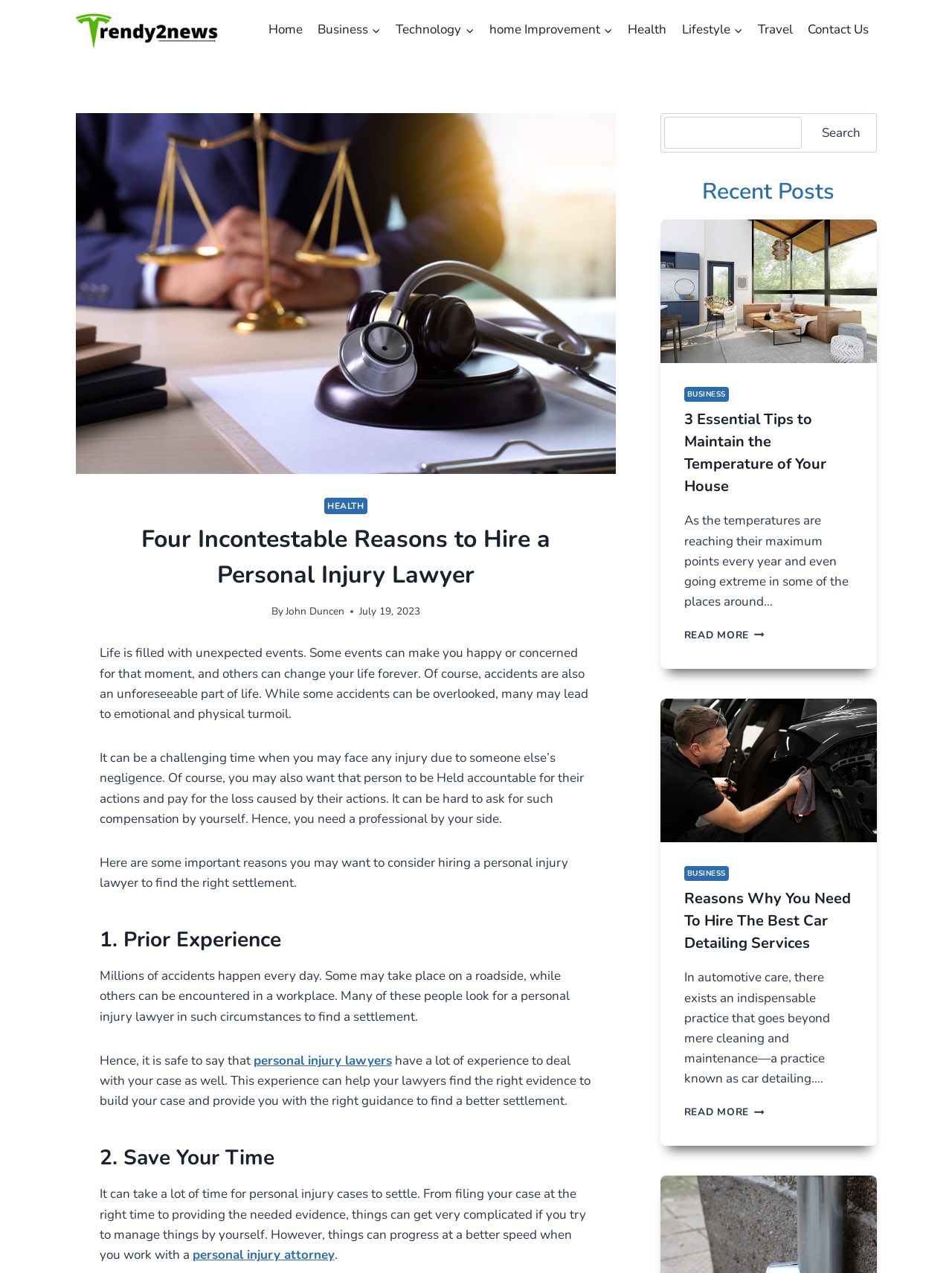Use a single word or phrase to answer the question:
What is the position of the 'Search' button on the webpage?

Top-right